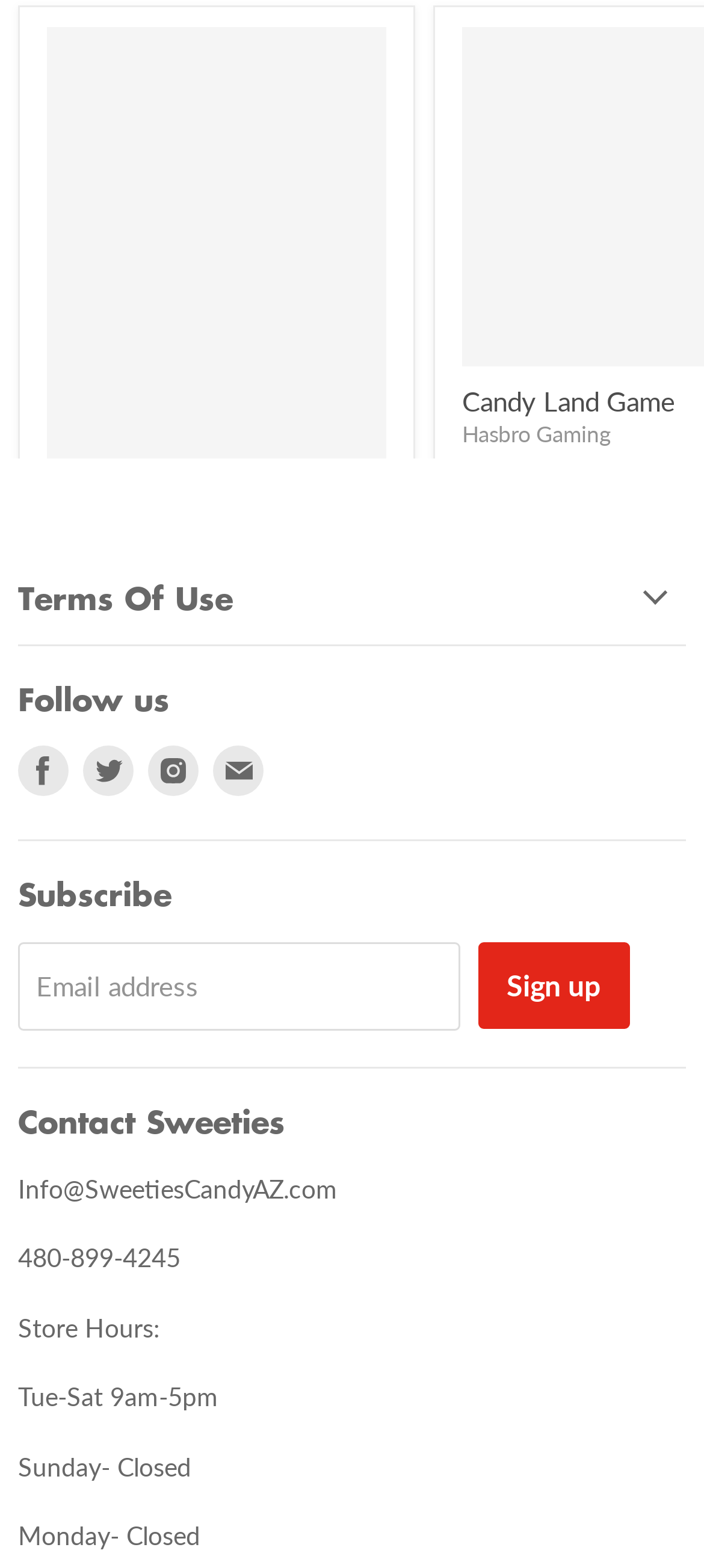What is the name of the company that produced the puzzle?
Please provide a single word or phrase answer based on the image.

Masterpieces Inc.